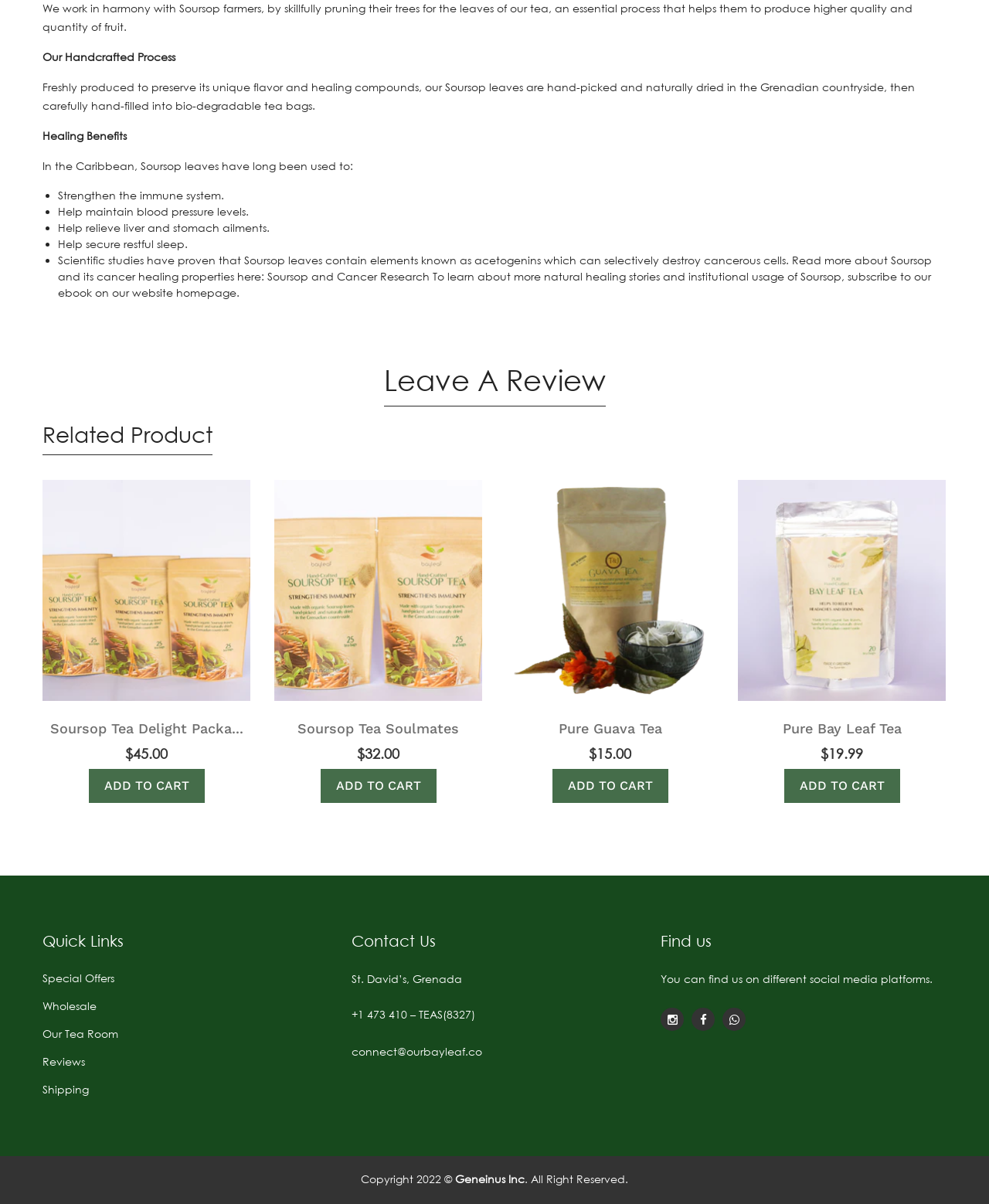Determine the bounding box coordinates of the clickable region to execute the instruction: "View 'Related Product'". The coordinates should be four float numbers between 0 and 1, denoted as [left, top, right, bottom].

[0.043, 0.35, 0.215, 0.372]